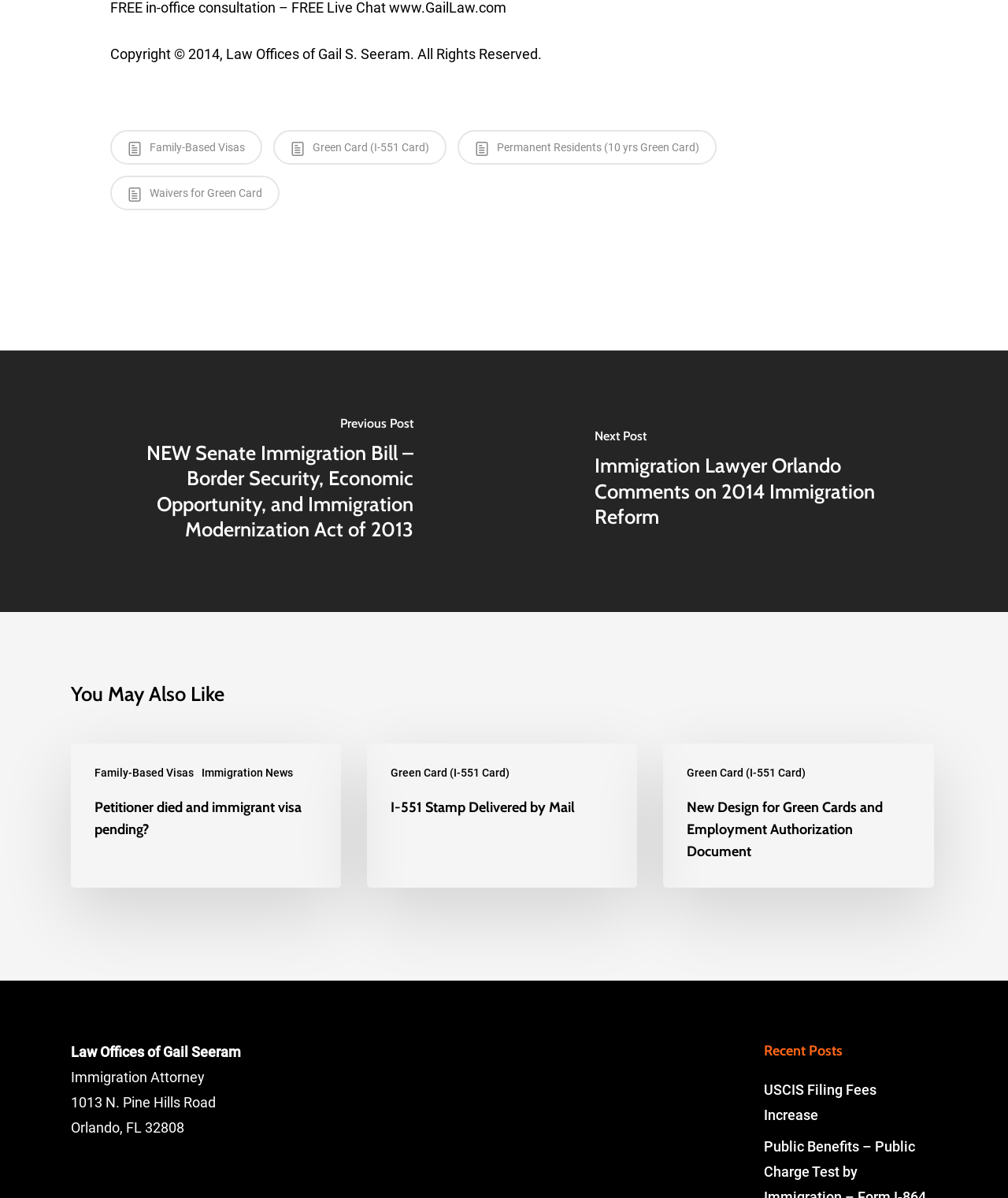Please respond to the question using a single word or phrase:
How many links are there under 'You May Also Like'?

4